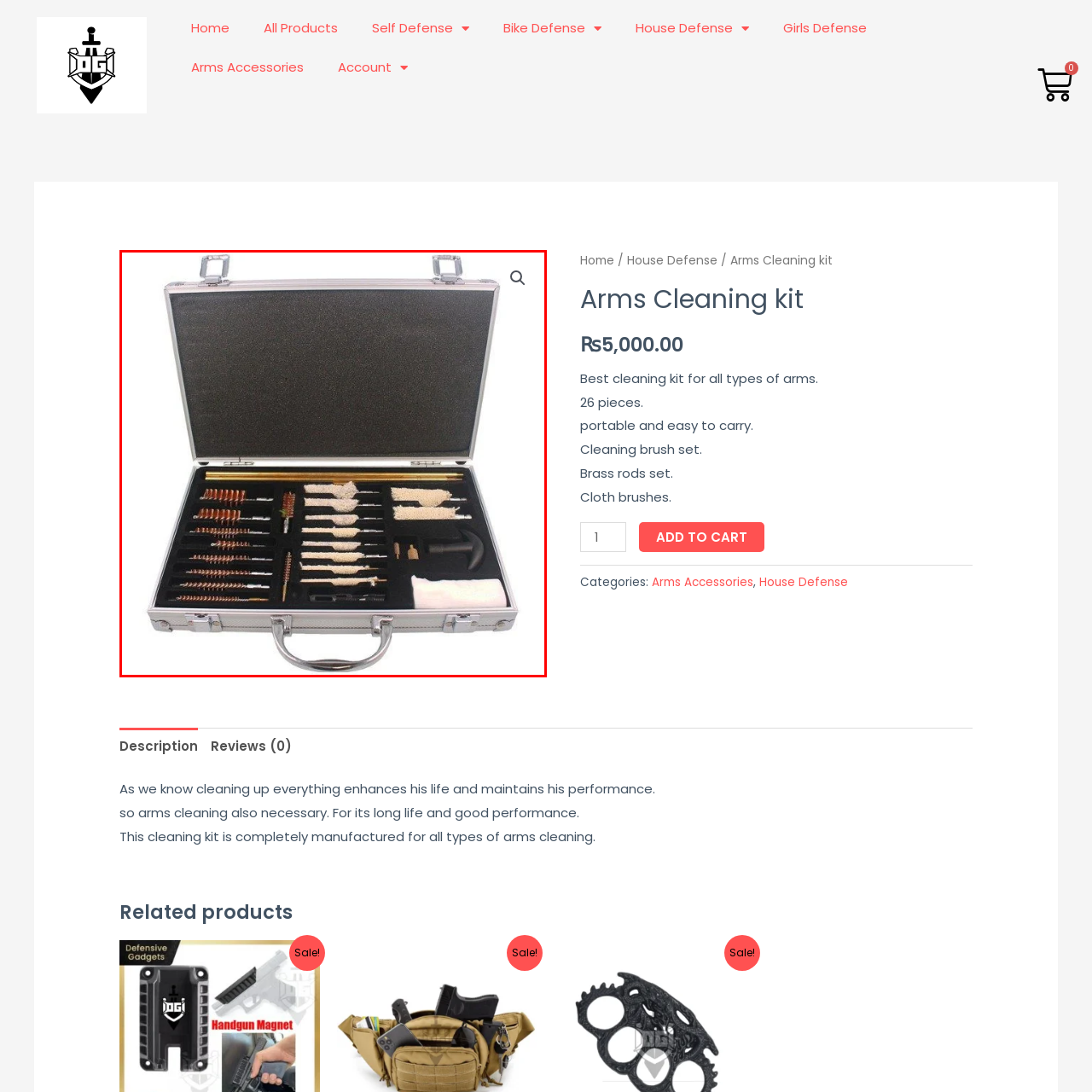Refer to the image area inside the black border, How many pieces are included in the kit? 
Respond concisely with a single word or phrase.

26